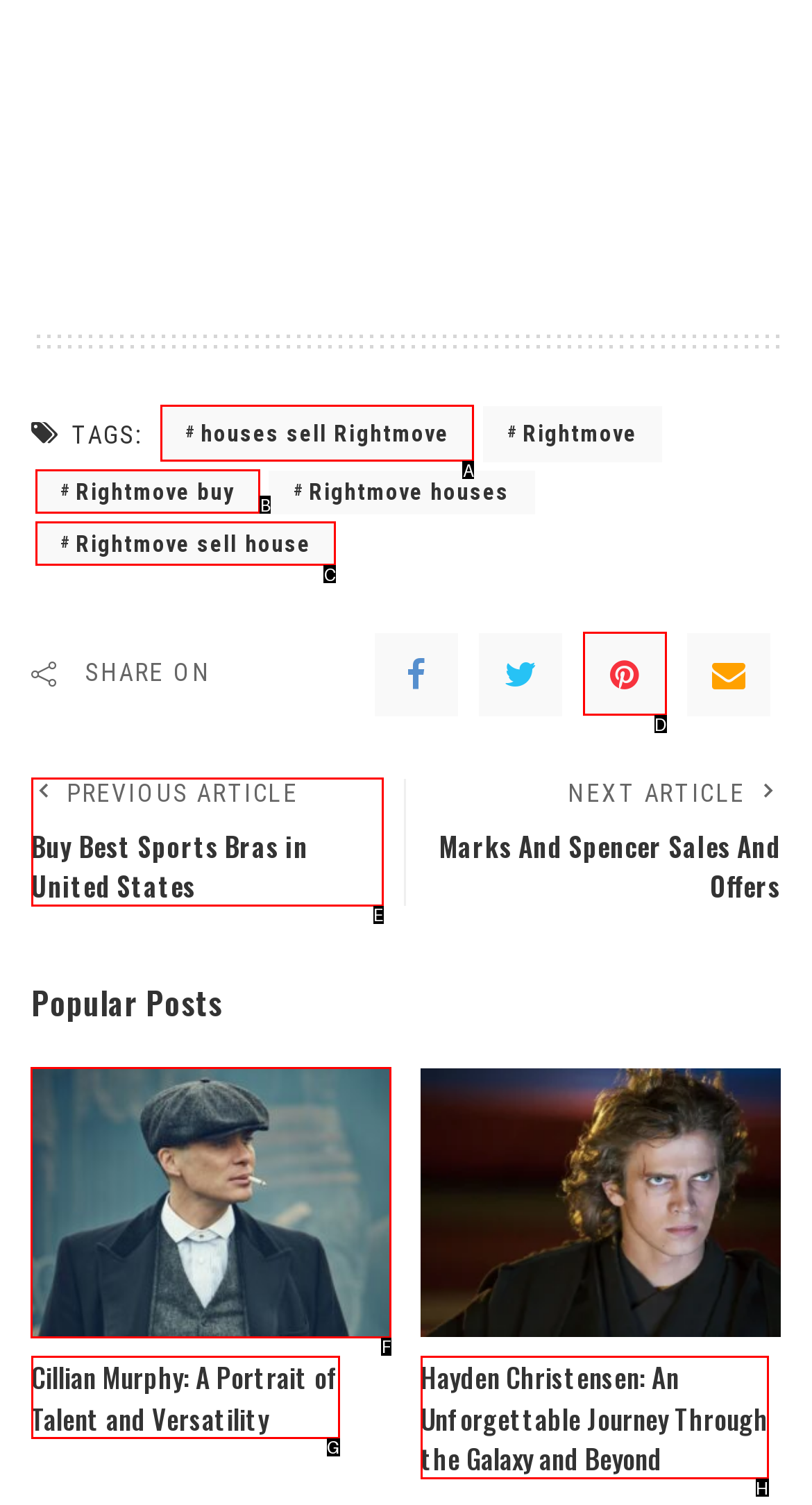Identify the letter of the UI element needed to carry out the task: Type your name in the 'NAME' field
Reply with the letter of the chosen option.

None